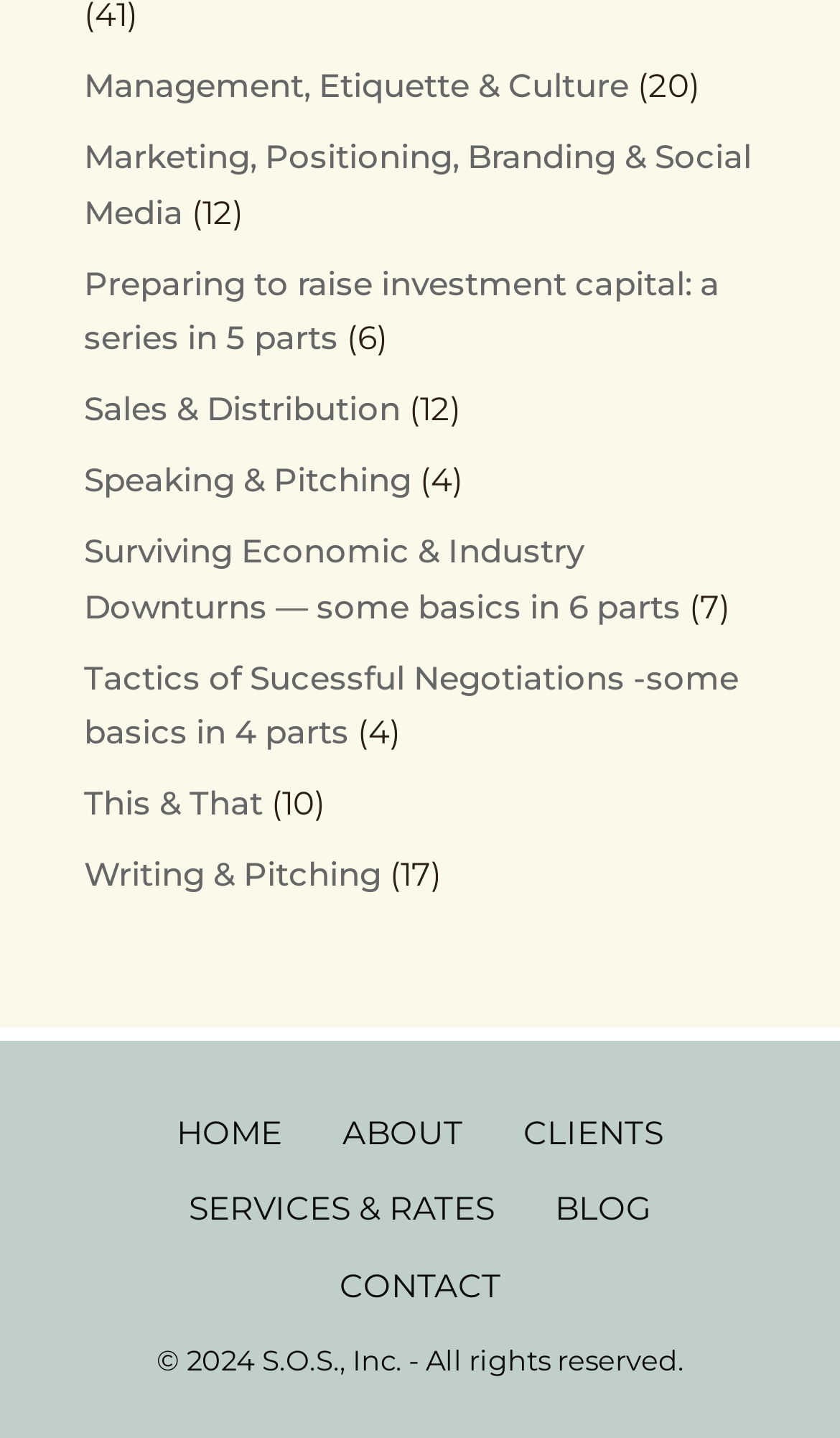How many navigation links are at the bottom?
Based on the image, answer the question with as much detail as possible.

I counted the number of navigation links at the bottom of the webpage, starting from 'HOME' to 'CONTACT', and found 6 links.